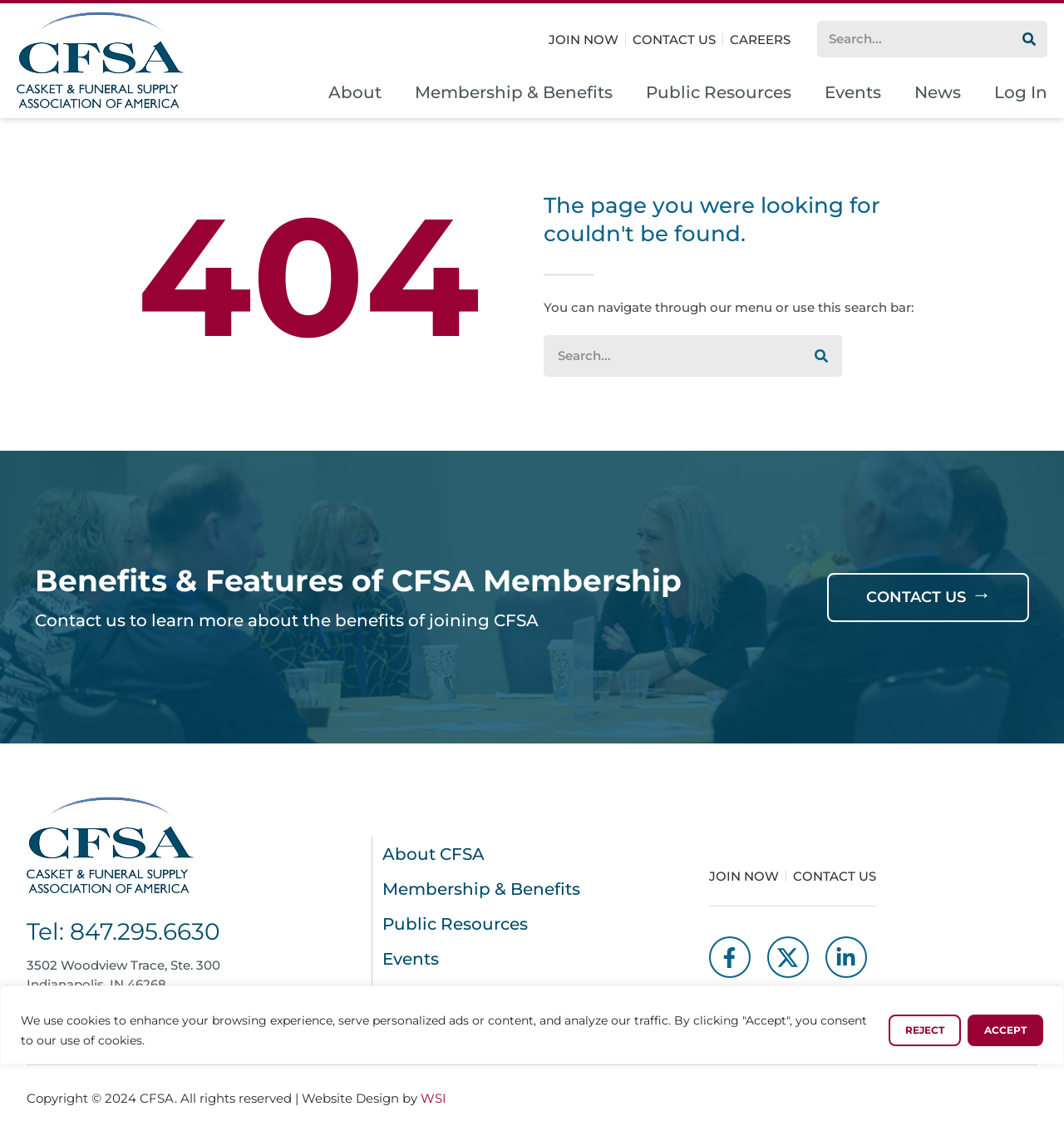Locate the bounding box of the UI element described by: "parent_node: Search name="s" placeholder="Search..."" in the given webpage screenshot.

[0.768, 0.018, 0.95, 0.051]